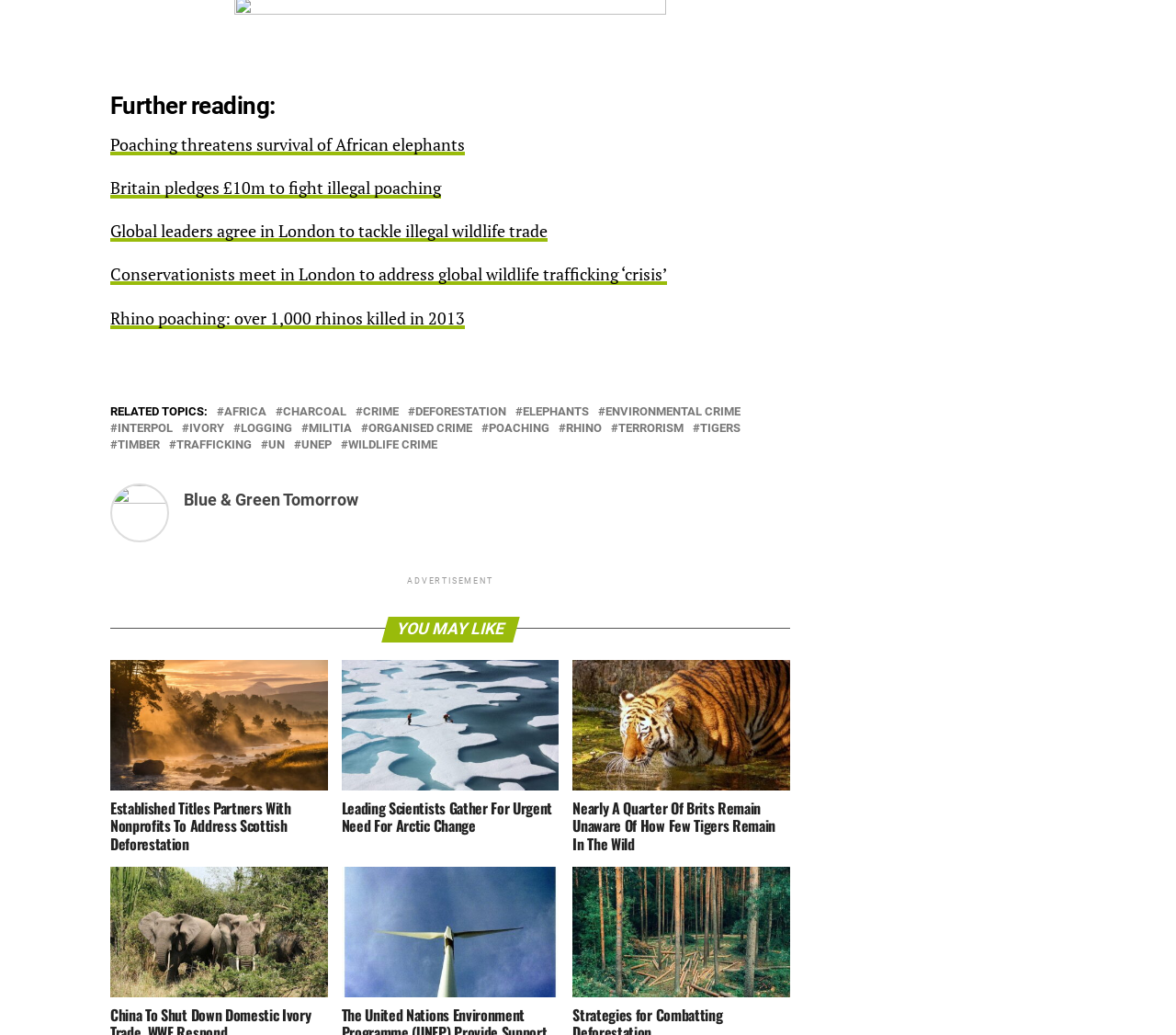Identify the bounding box coordinates of the clickable section necessary to follow the following instruction: "Read the article 'Conservationists meet in London to address global wildlife trafficking ‘crisis’’". The coordinates should be presented as four float numbers from 0 to 1, i.e., [left, top, right, bottom].

[0.094, 0.255, 0.567, 0.276]